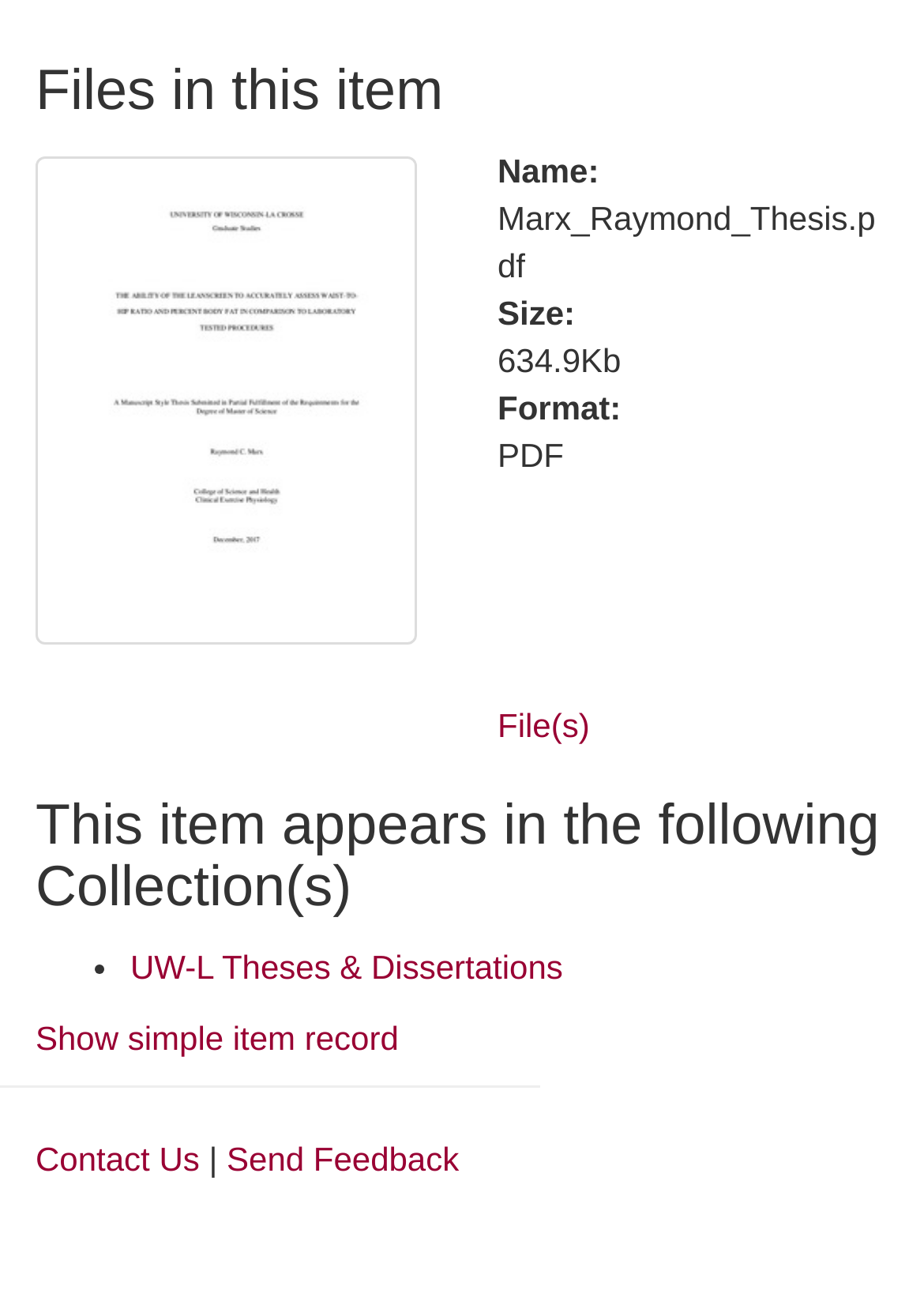Please study the image and answer the question comprehensively:
What is the size of the file?

The answer can be found in the DescriptionListDetail element with the text '634.9Kb', which is a part of the file information section and describes the size of the file.